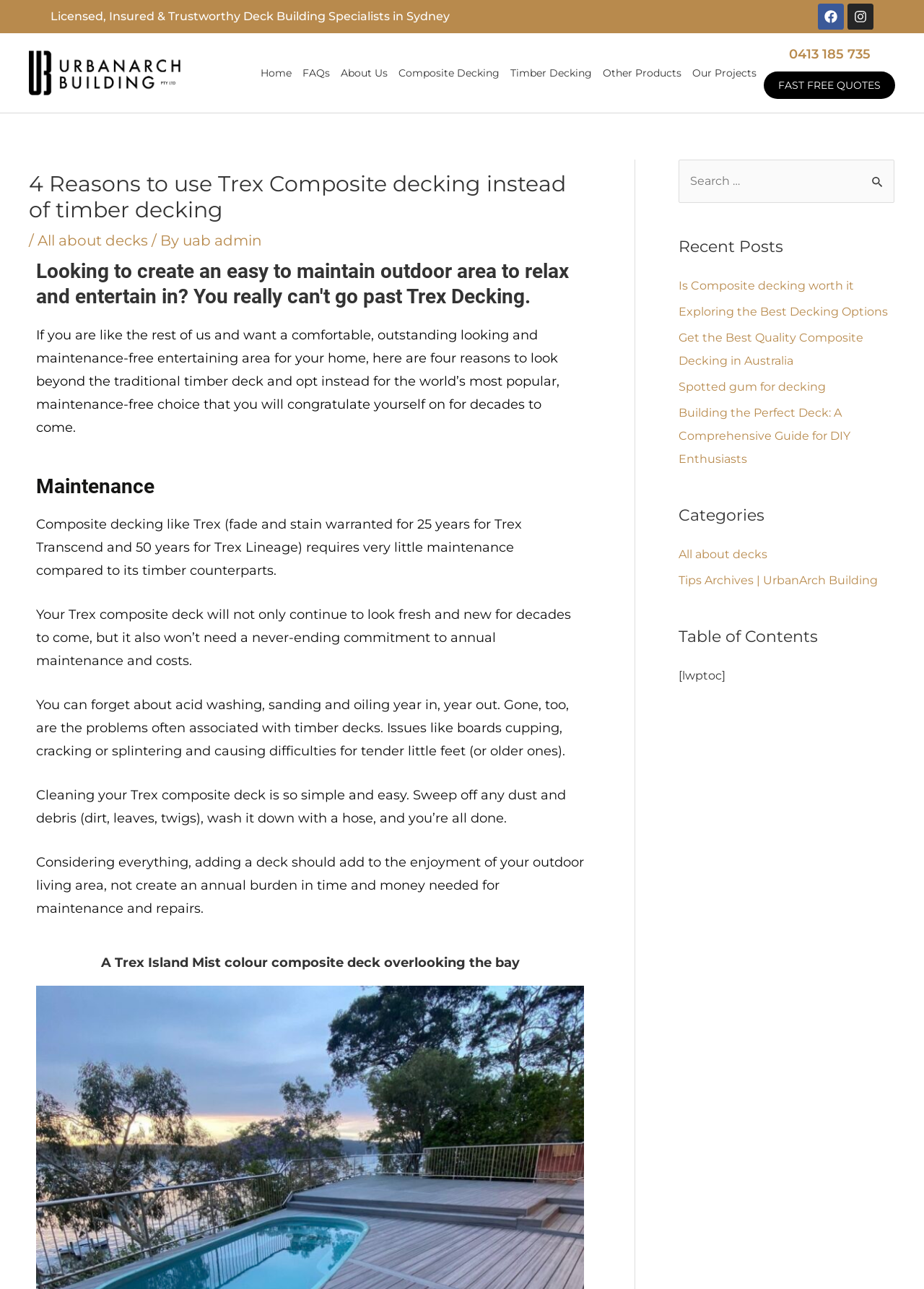Please determine the bounding box coordinates of the section I need to click to accomplish this instruction: "Read the recent post 'Is Composite decking worth it'".

[0.734, 0.216, 0.924, 0.227]